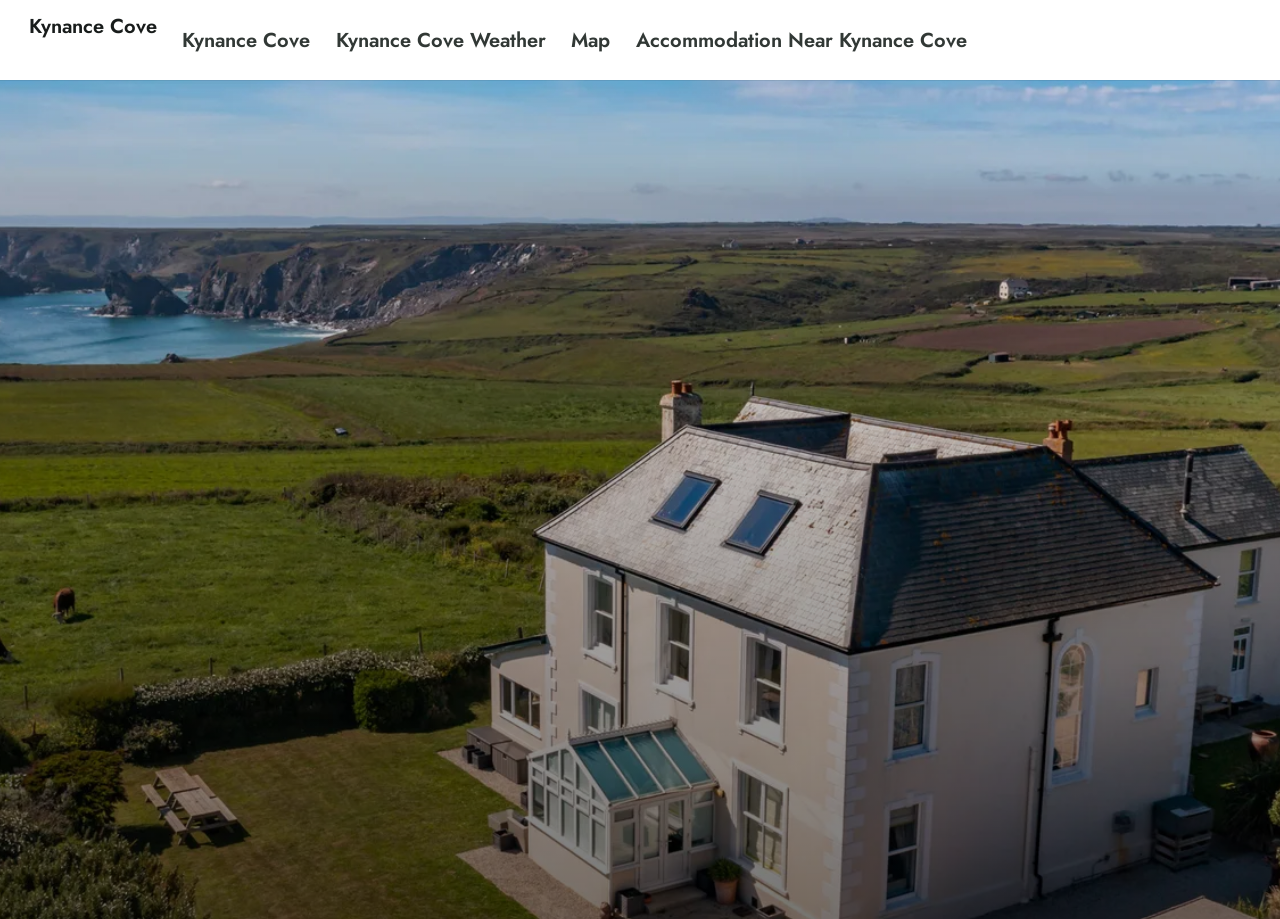Identify the bounding box of the HTML element described as: "Kynance Cove".

[0.022, 0.012, 0.122, 0.044]